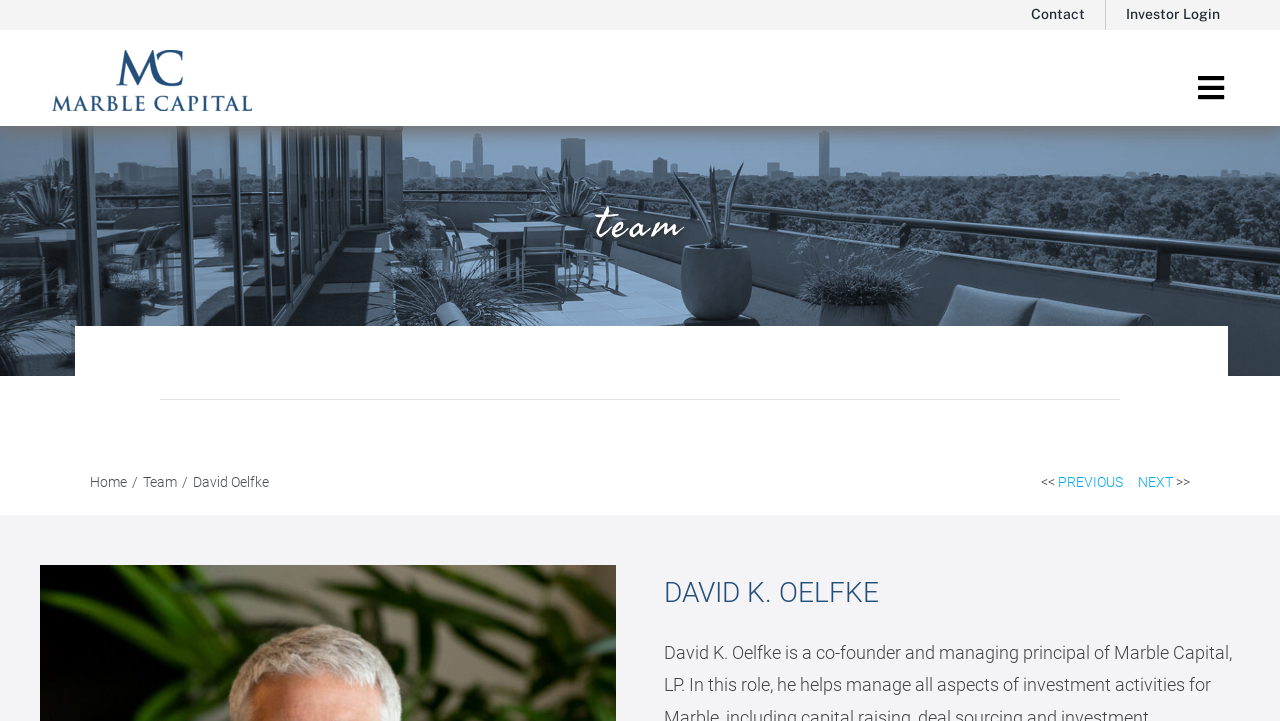What is the name of the person described on this webpage?
Could you please answer the question thoroughly and with as much detail as possible?

I found the answer by looking at the heading element with the text 'DAVID K. OELFKE' which is located at the bottom of the webpage.